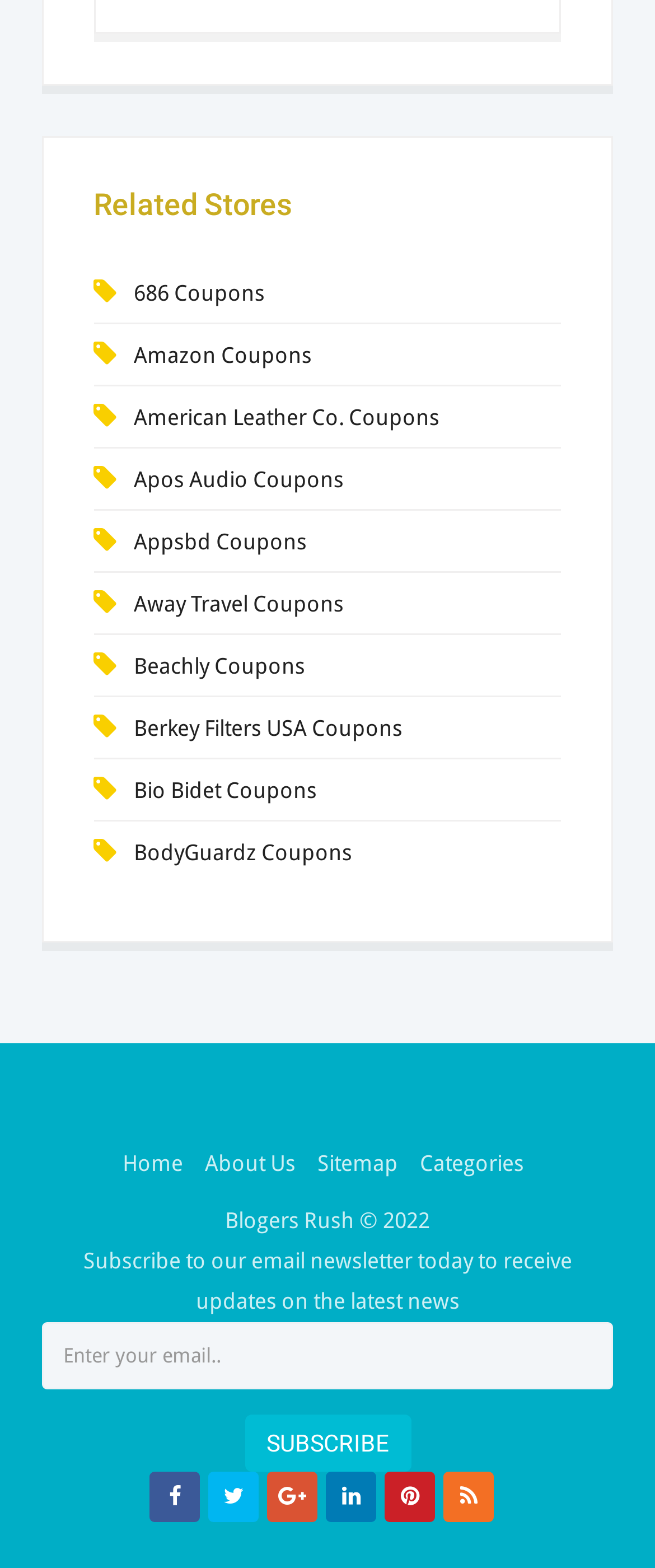What is the purpose of the textbox at the bottom of the webpage?
Please respond to the question with a detailed and well-explained answer.

The purpose of the textbox at the bottom of the webpage is to enter an email address, as indicated by the placeholder text 'Enter your email..' and the subscribe button next to it.